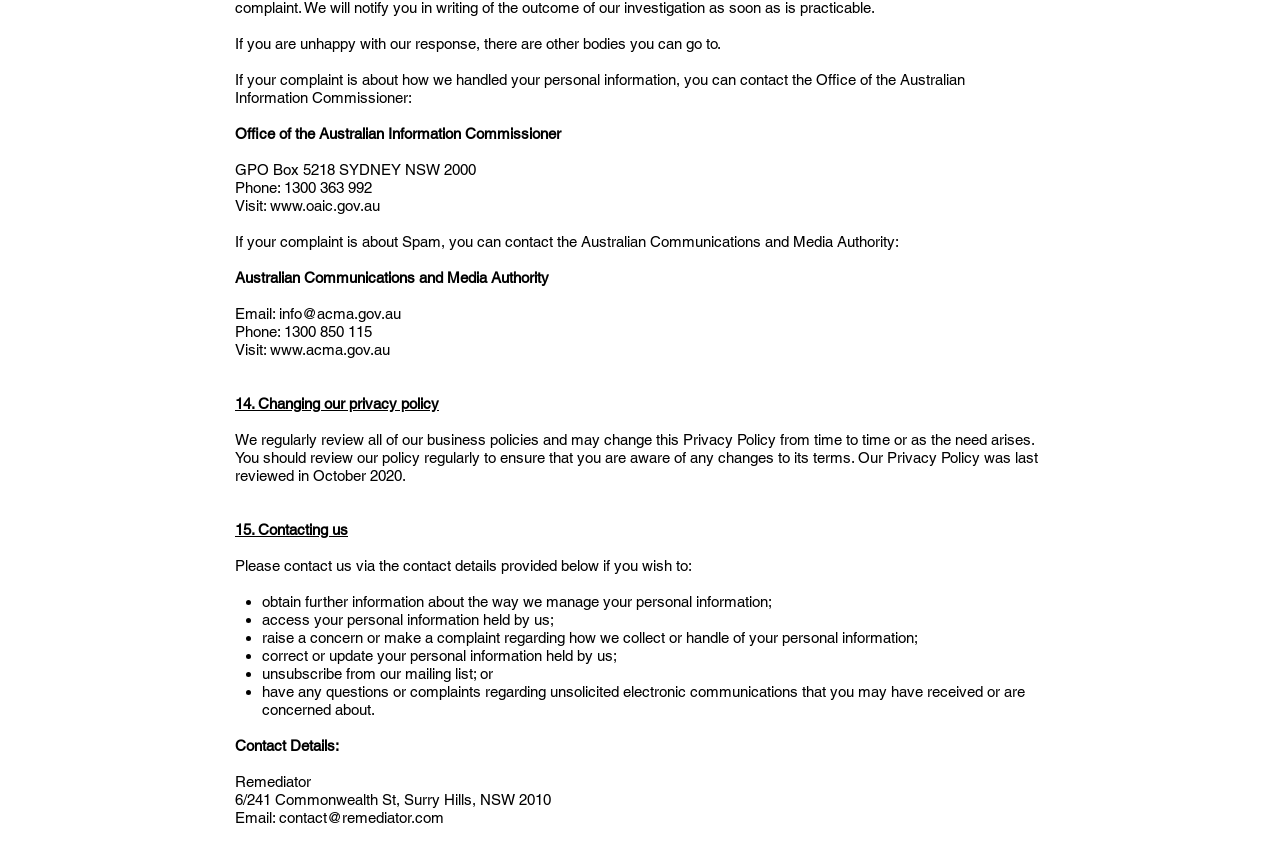Answer the following in one word or a short phrase: 
What is the phone number of the Australian Communications and Media Authority?

1300 850 115